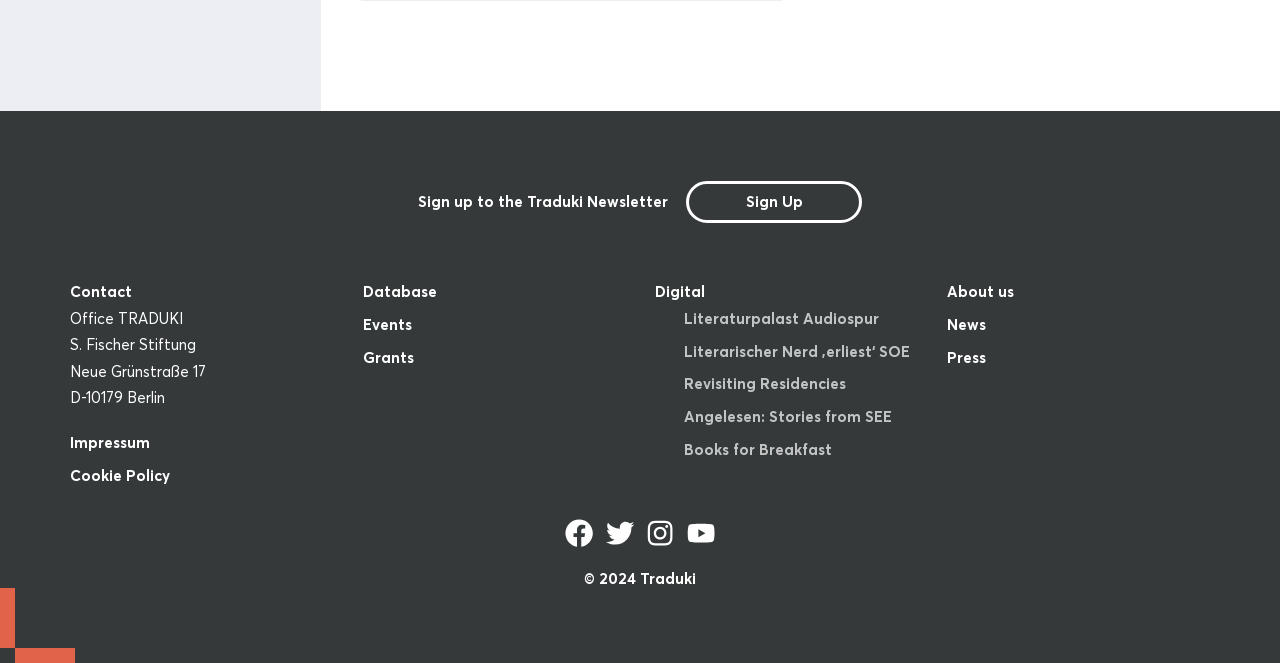Please identify the bounding box coordinates of the element that needs to be clicked to execute the following command: "Sign up to the newsletter". Provide the bounding box using four float numbers between 0 and 1, formatted as [left, top, right, bottom].

[0.536, 0.273, 0.674, 0.336]